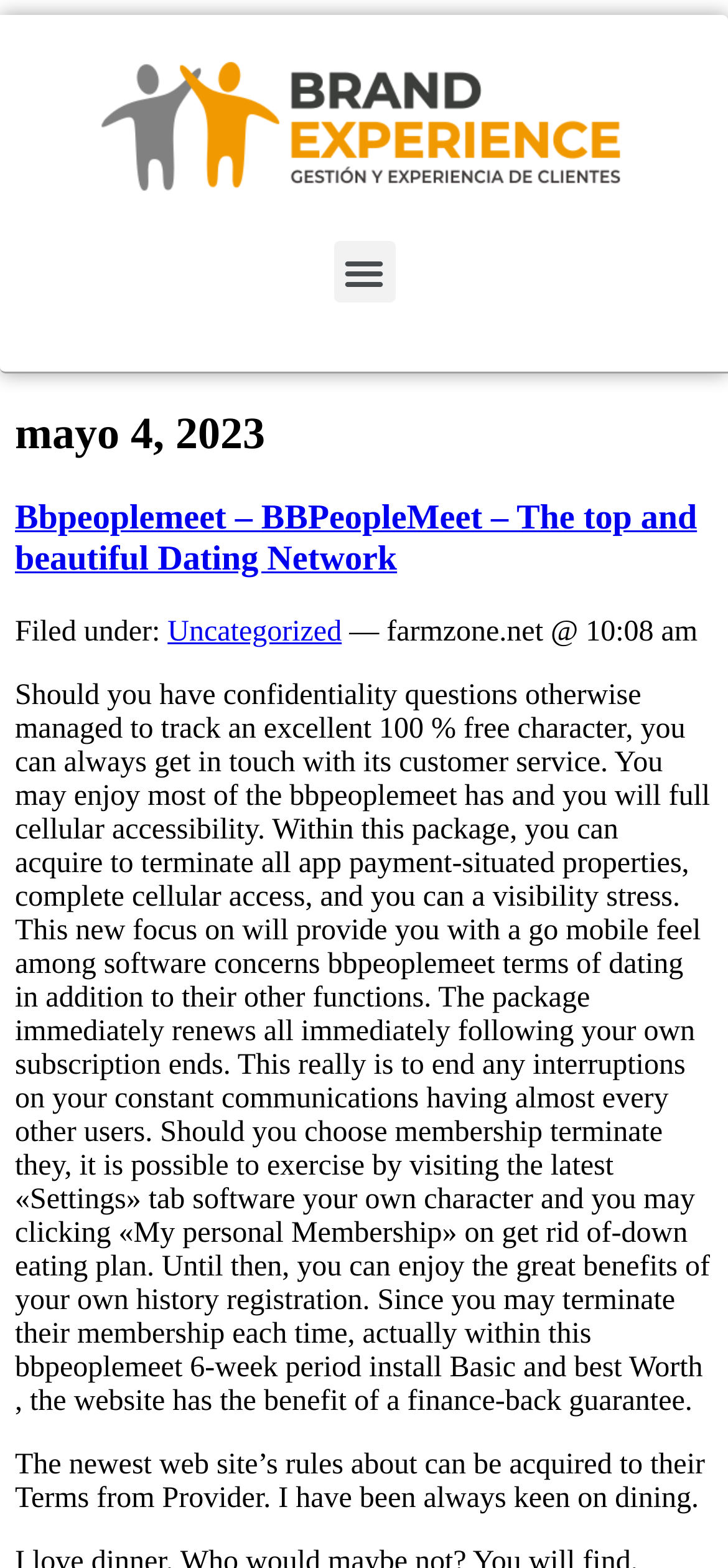Generate a comprehensive description of the webpage.

The webpage appears to be a dating network website, specifically BBPeopleMeet. At the top left of the page, there is a link with no text, followed by a button labeled "Menu Toggle" to the right. Below these elements, there are two headings: one displaying the date "mayo 4, 2023" and another with the website's title "Bbpeoplemeet – BBPeopleMeet – The top and beautiful Dating Network". The website title is also a link.

Underneath the headings, there is a section with the text "Filed under:" followed by a link labeled "Uncategorized". To the right of this link, there is a text "— farmzone.net @ 10:08 am". 

The main content of the webpage is a long paragraph of text that discusses the website's features, including confidentiality, customer service, and membership options. The text explains that users can enjoy full mobile accessibility, terminate app payment-based properties, and have a visibility boost. It also mentions that the package automatically renews and provides instructions on how to cancel membership.

At the bottom of the page, there is another paragraph of text that mentions the website's rules and terms of service, followed by a personal statement "I have been always keen on dining."